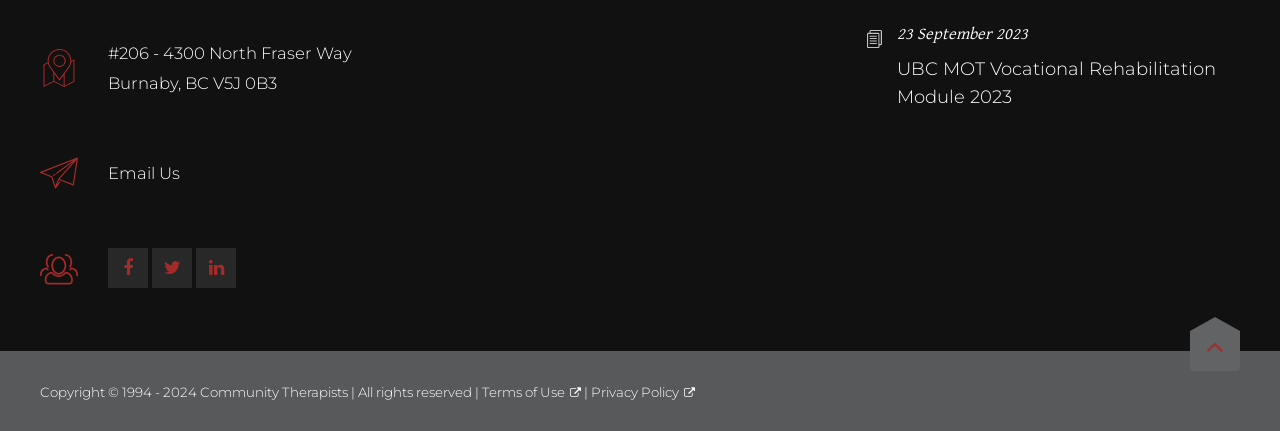Answer the question using only one word or a concise phrase: What is the address of the location?

4300 North Fraser Way